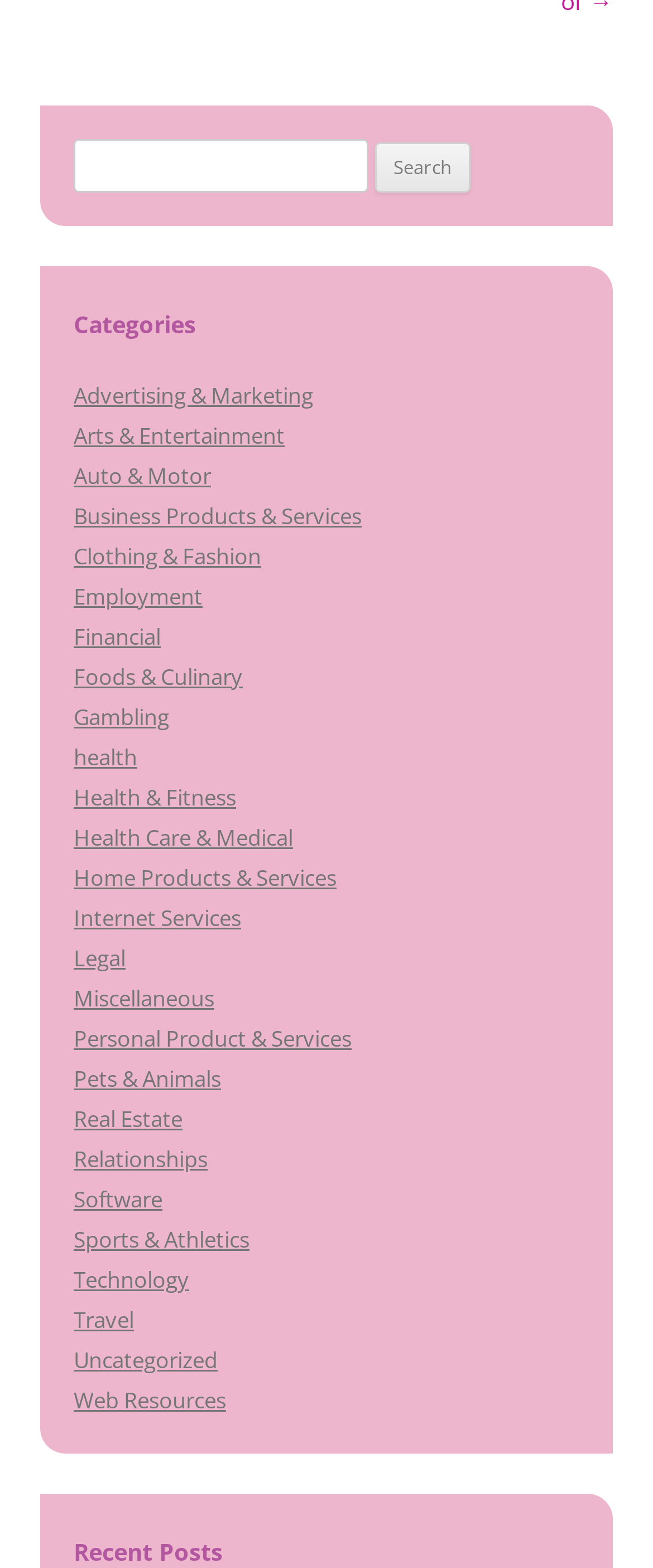Identify the bounding box coordinates for the UI element described as follows: "Real Estate". Ensure the coordinates are four float numbers between 0 and 1, formatted as [left, top, right, bottom].

[0.113, 0.704, 0.279, 0.723]